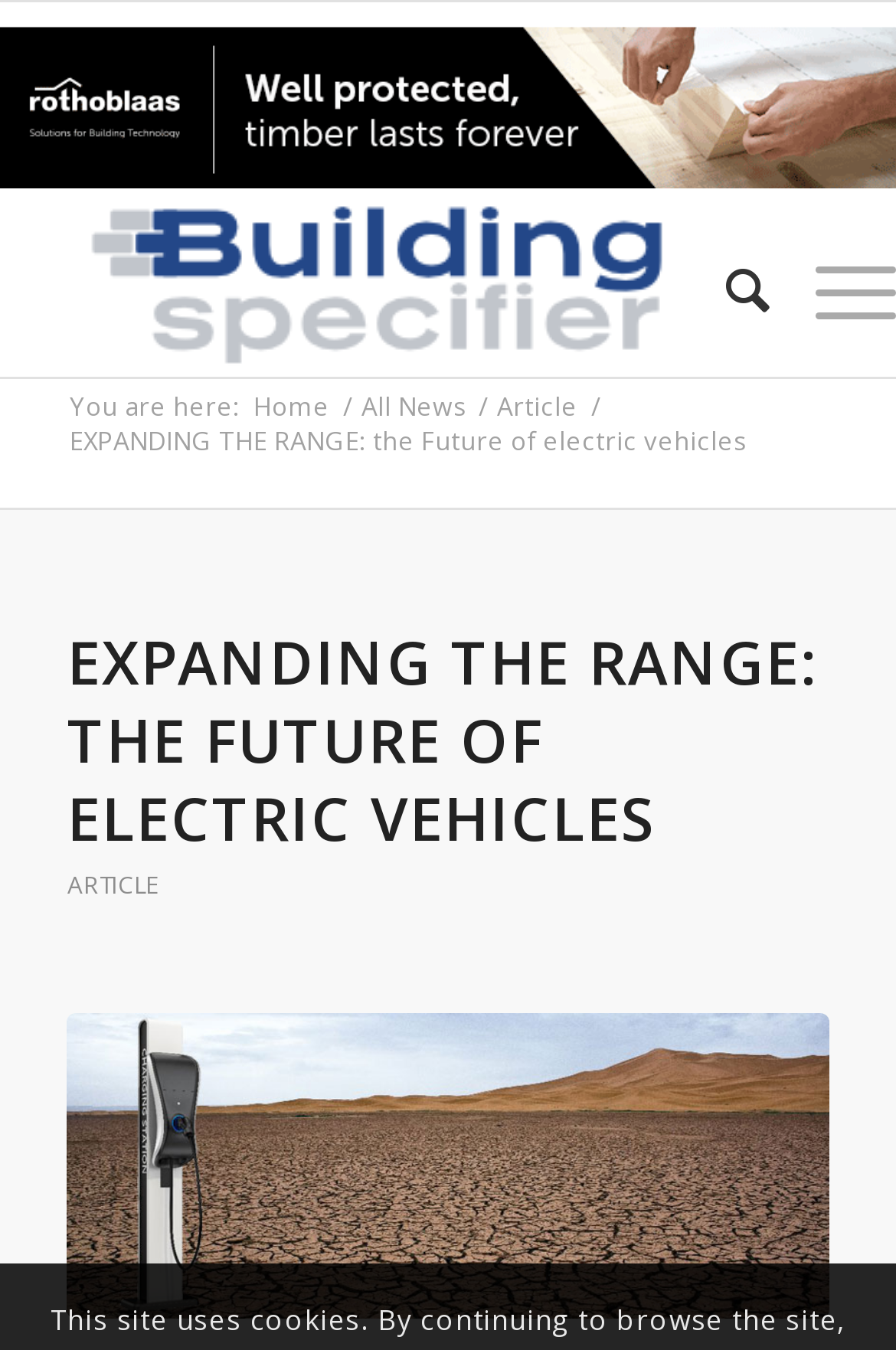Locate the bounding box coordinates of the element to click to perform the following action: 'search'. The coordinates should be given as four float values between 0 and 1, in the form of [left, top, right, bottom].

[0.759, 0.146, 0.859, 0.282]